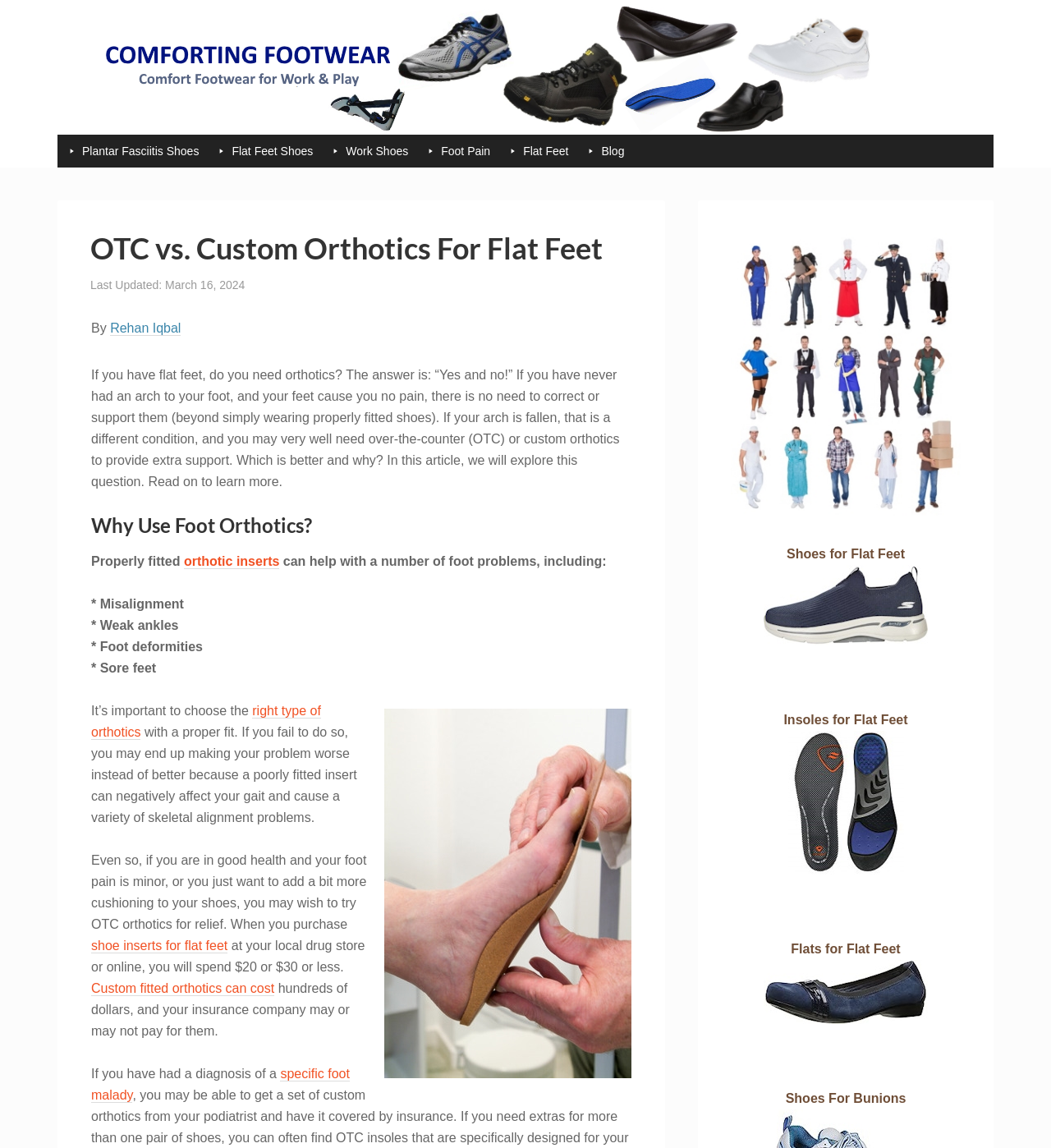Please identify the bounding box coordinates of the element's region that should be clicked to execute the following instruction: "View the image of fitting custom orthotics". The bounding box coordinates must be four float numbers between 0 and 1, i.e., [left, top, right, bottom].

[0.366, 0.617, 0.601, 0.939]